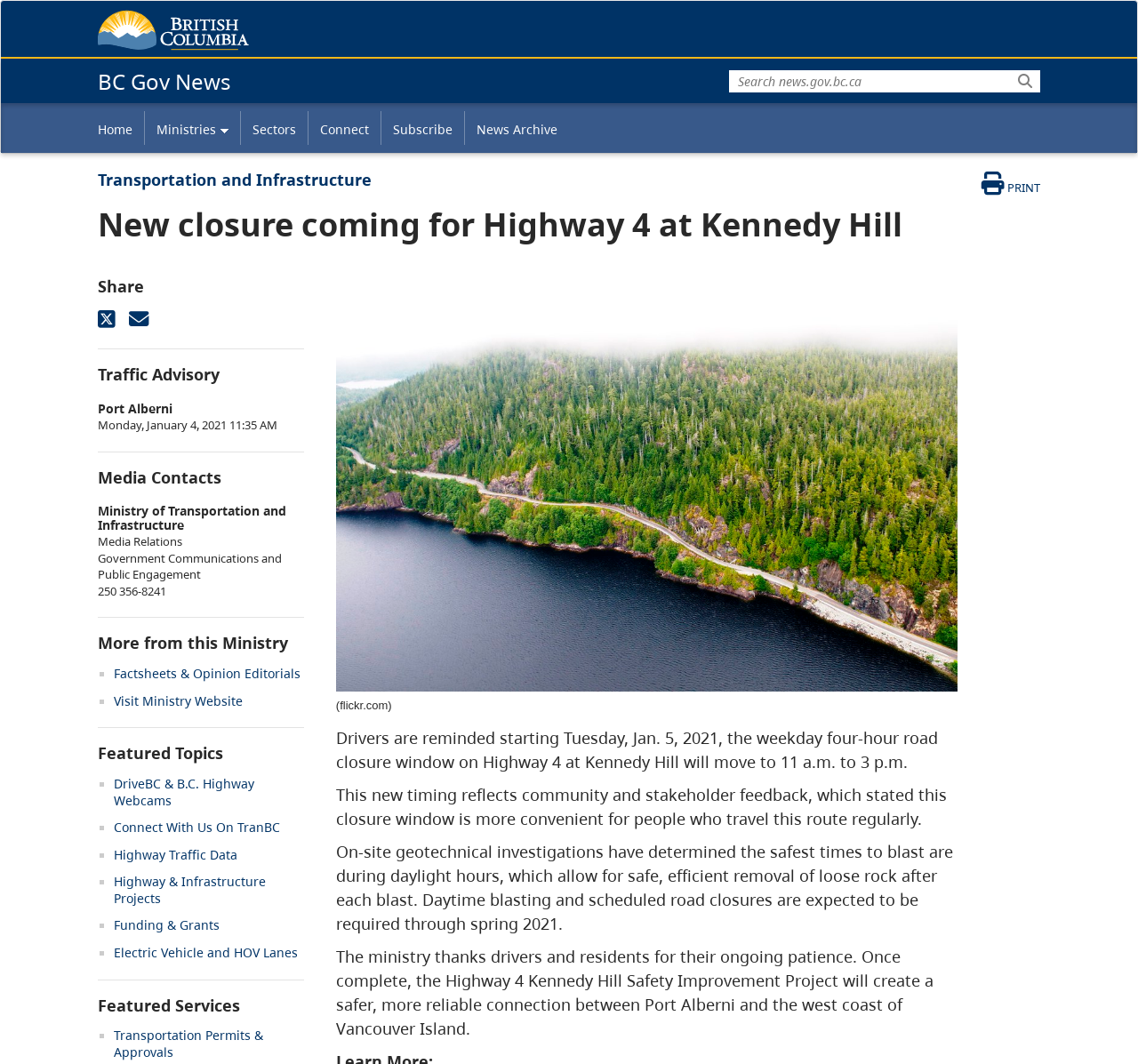What is the location of the Highway 4 Kennedy Hill Safety Improvement Project?
Using the image as a reference, deliver a detailed and thorough answer to the question.

The webpage mentions that the Highway 4 Kennedy Hill Safety Improvement Project is located between Port Alberni and the west coast of Vancouver Island, which is the area that will benefit from the project.